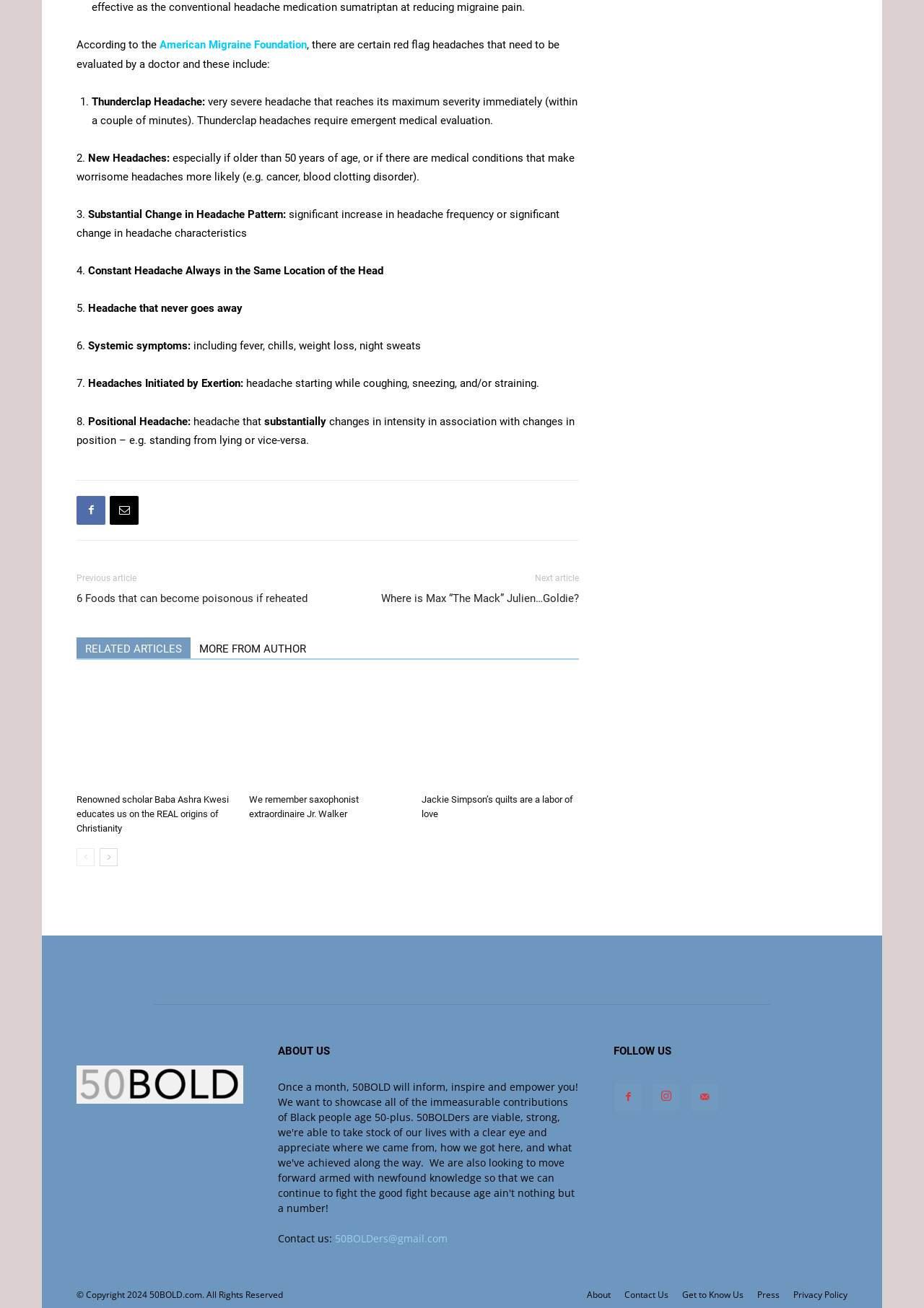Indicate the bounding box coordinates of the element that needs to be clicked to satisfy the following instruction: "View the 'About Us' page". The coordinates should be four float numbers between 0 and 1, i.e., [left, top, right, bottom].

[0.635, 0.985, 0.661, 0.995]